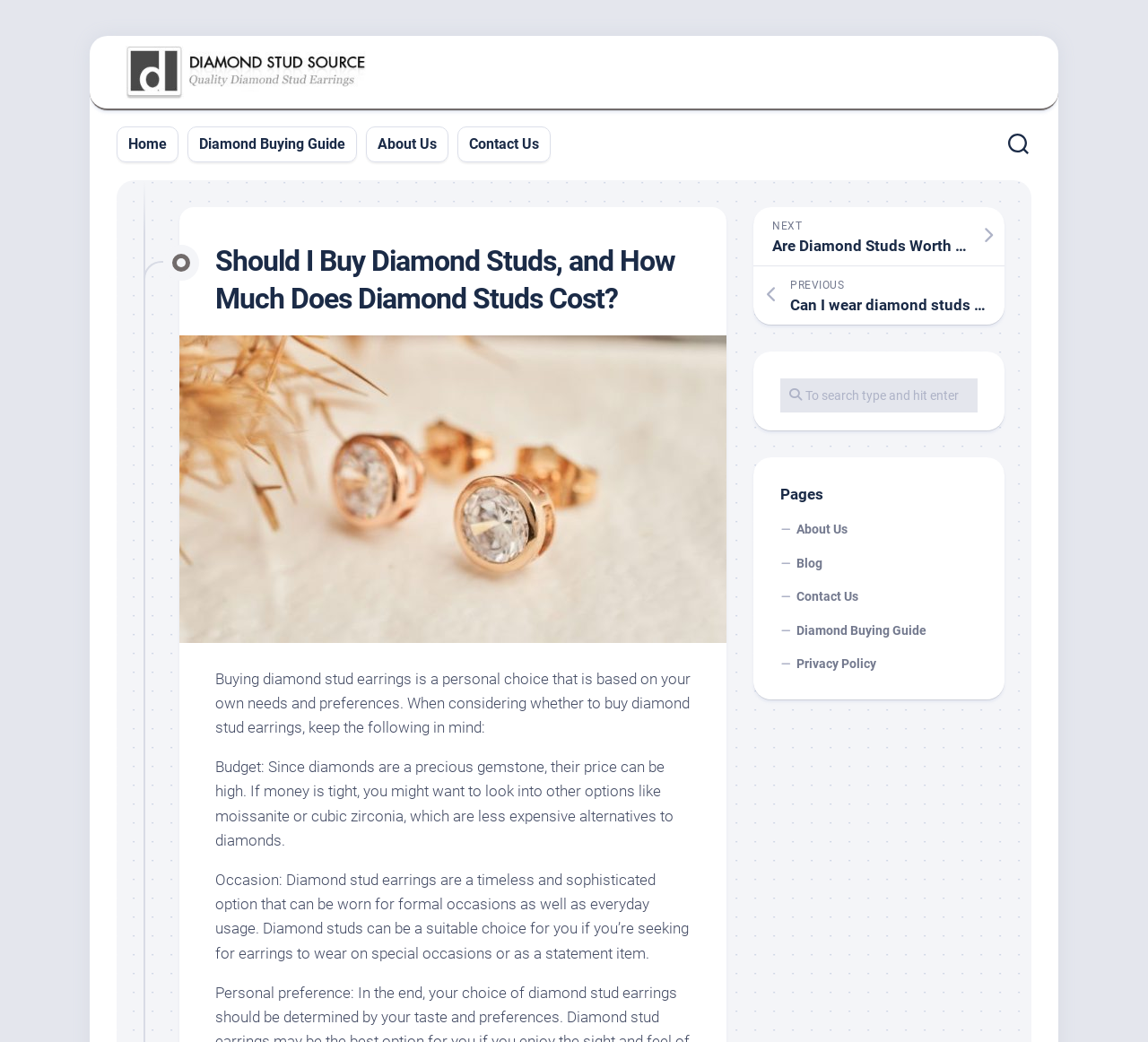What is the first link on the top navigation bar?
Refer to the image and answer the question using a single word or phrase.

Home